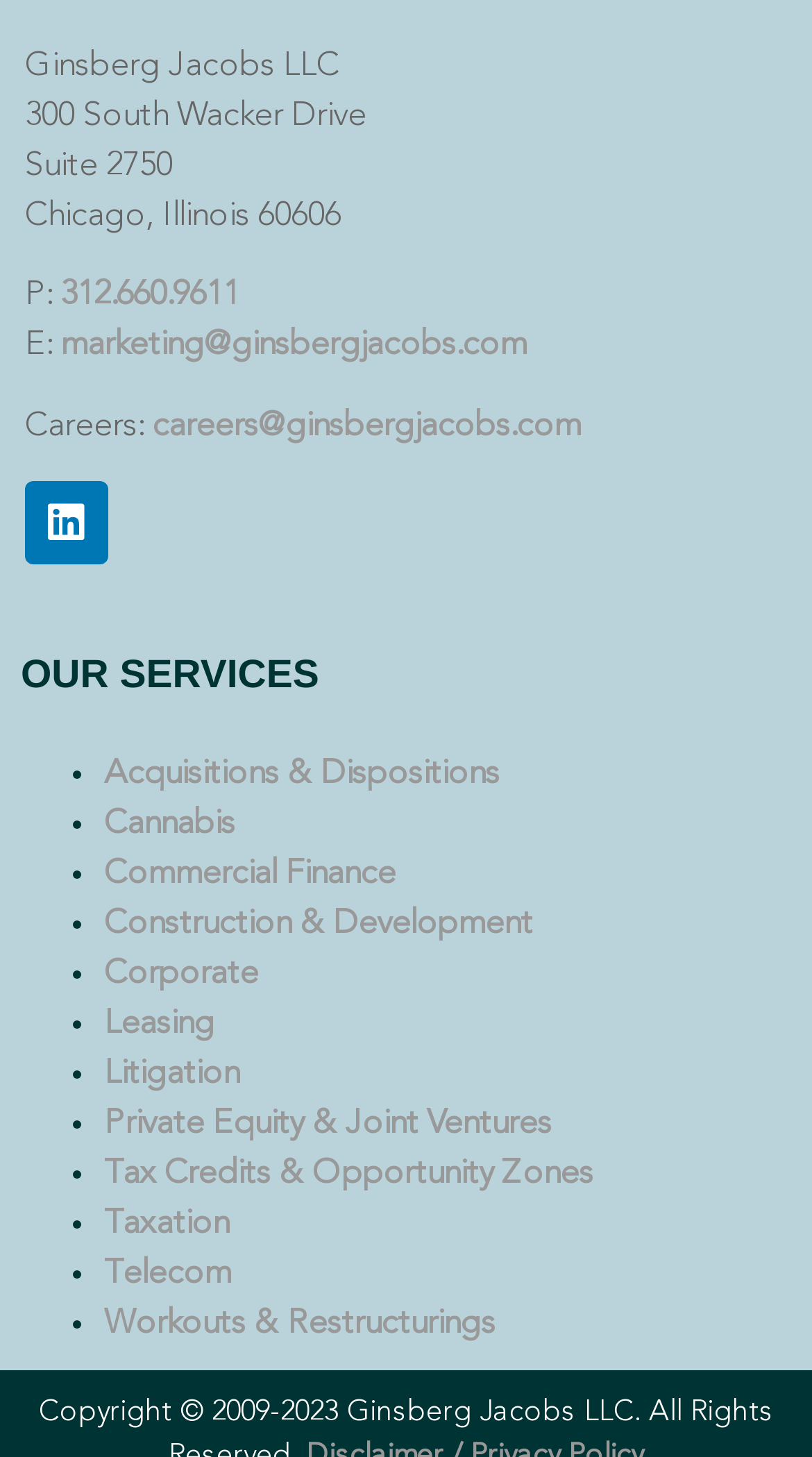How many services does Ginsberg Jacobs LLC offer?
From the image, respond using a single word or phrase.

12